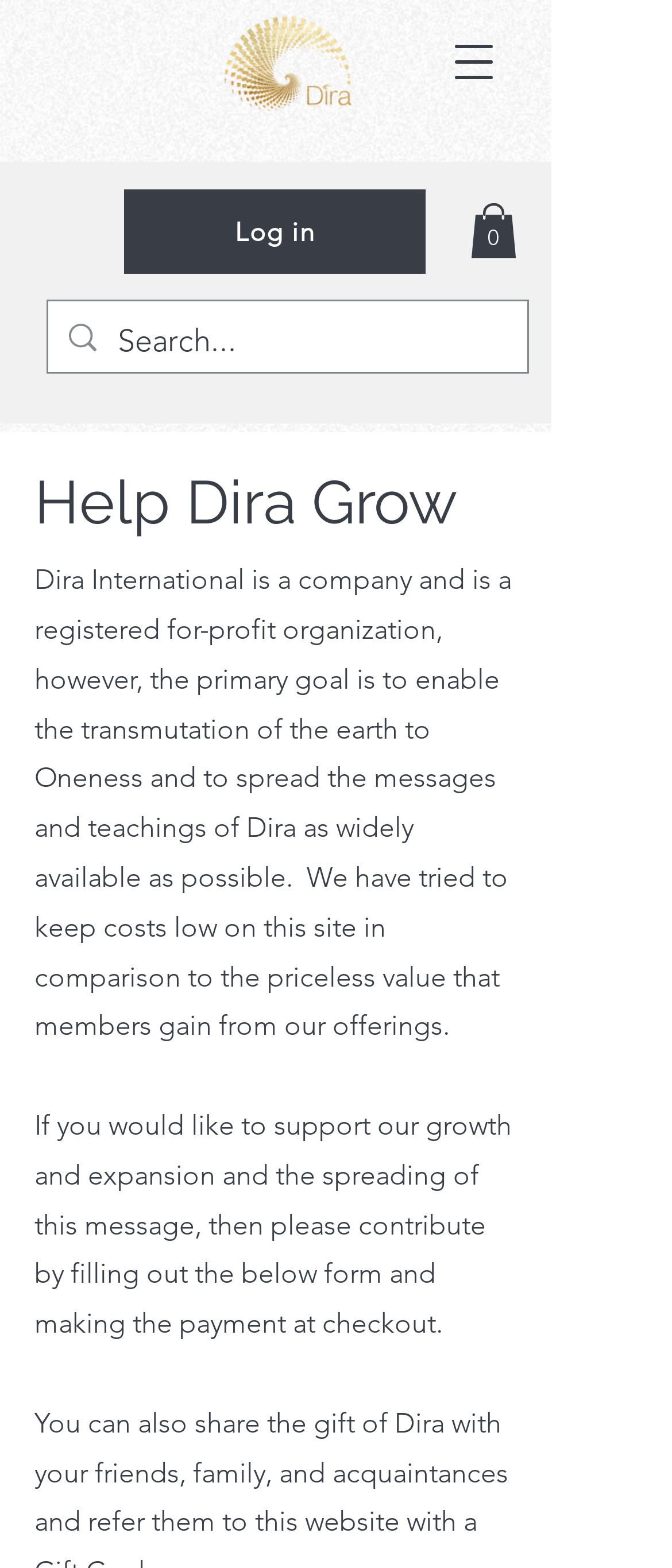Please give a succinct answer to the question in one word or phrase:
What is the company type of Dira International?

For-profit organization